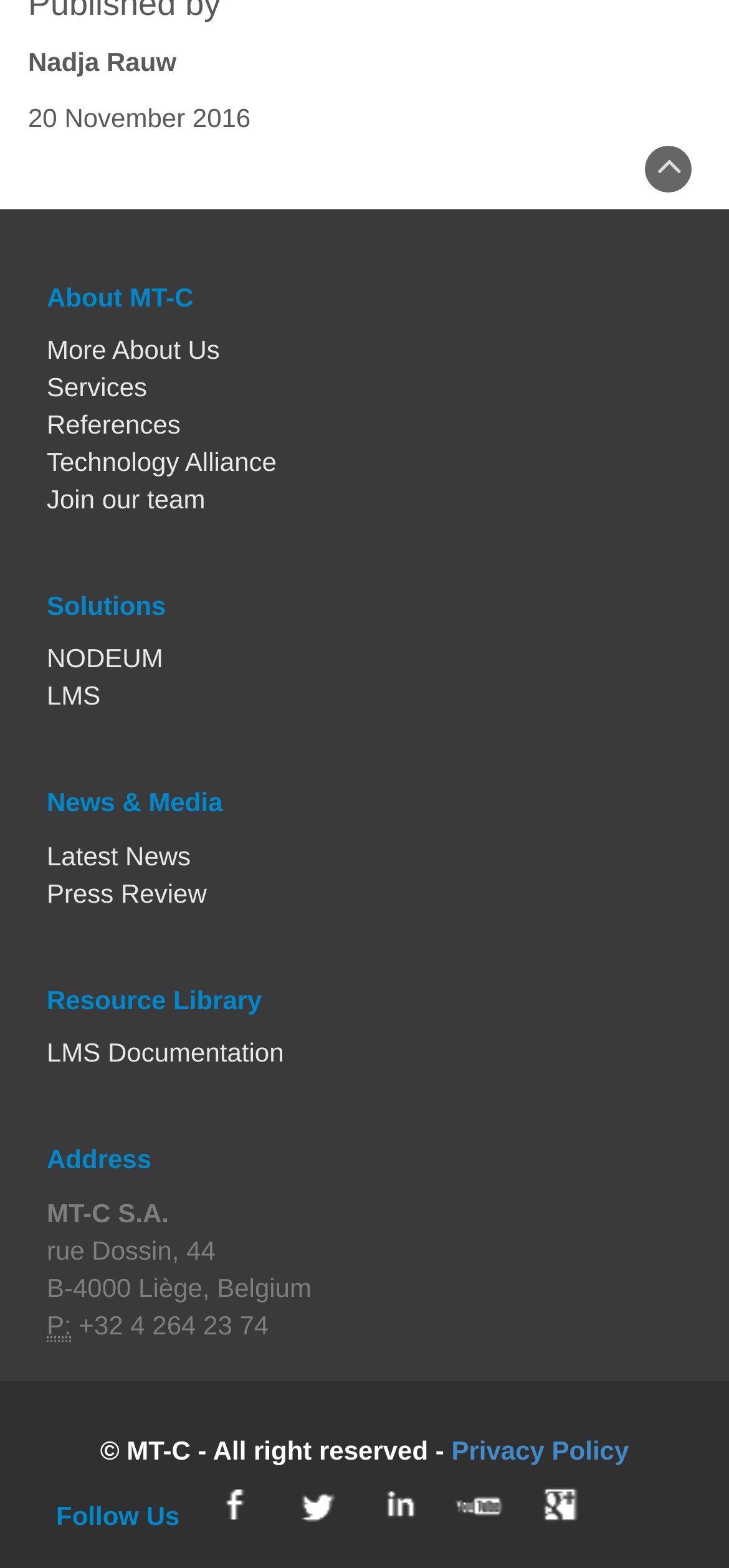Please locate the clickable area by providing the bounding box coordinates to follow this instruction: "Check the address".

[0.064, 0.764, 0.232, 0.783]